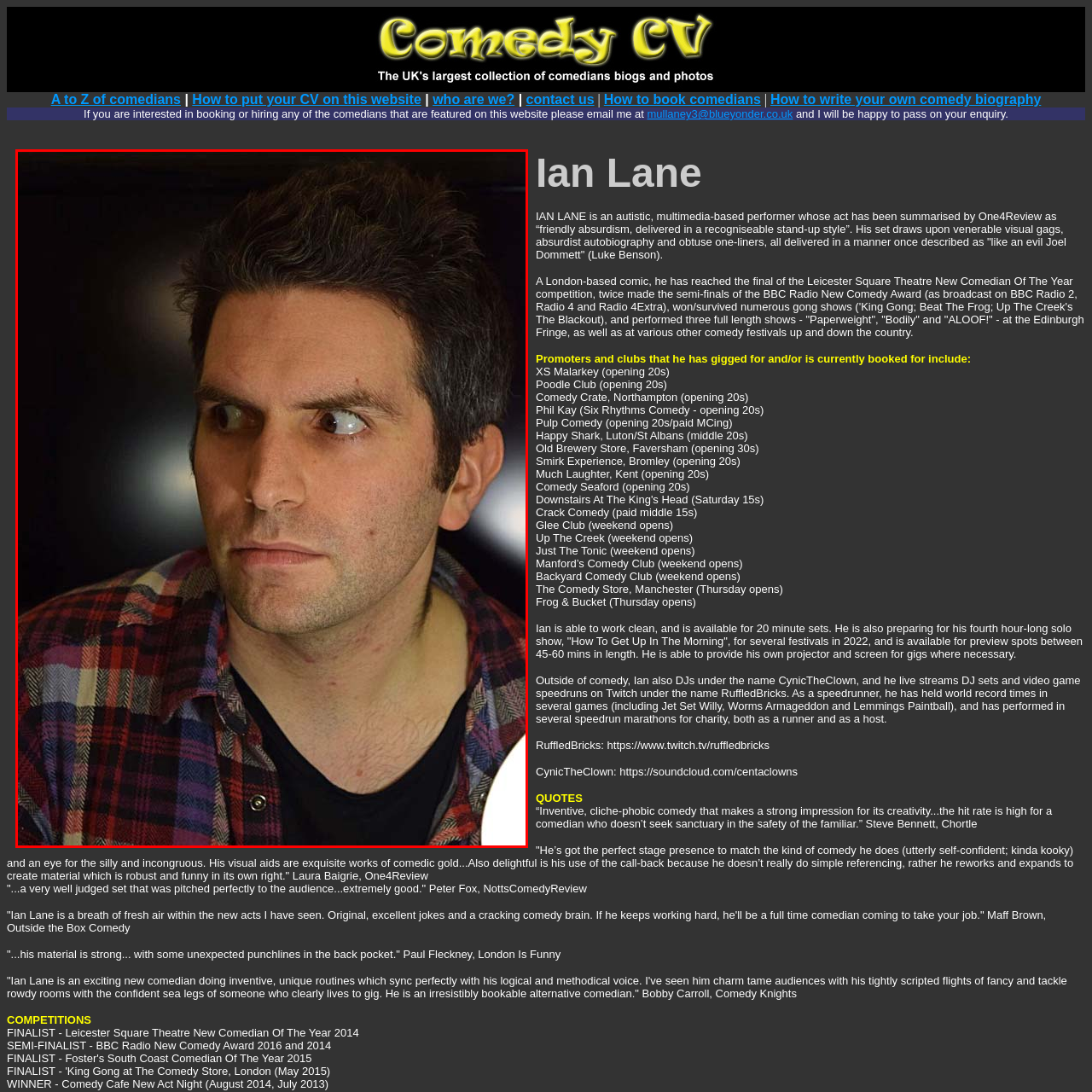Examine the area within the red bounding box and answer the following question using a single word or phrase:
What is the man wearing?

Checkered flannel shirt